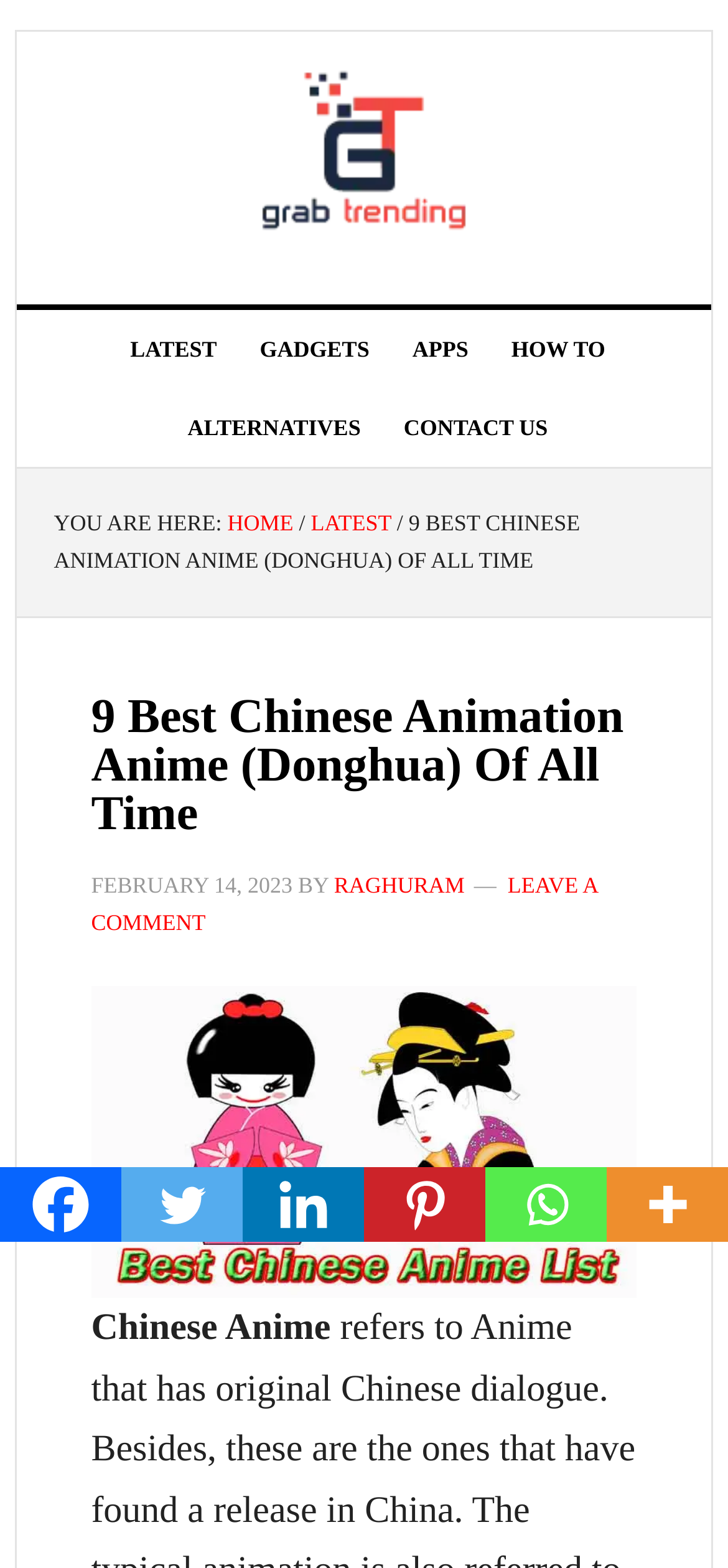From the given element description: "title="More"", find the bounding box for the UI element. Provide the coordinates as four float numbers between 0 and 1, in the order [left, top, right, bottom].

[0.833, 0.744, 1.0, 0.792]